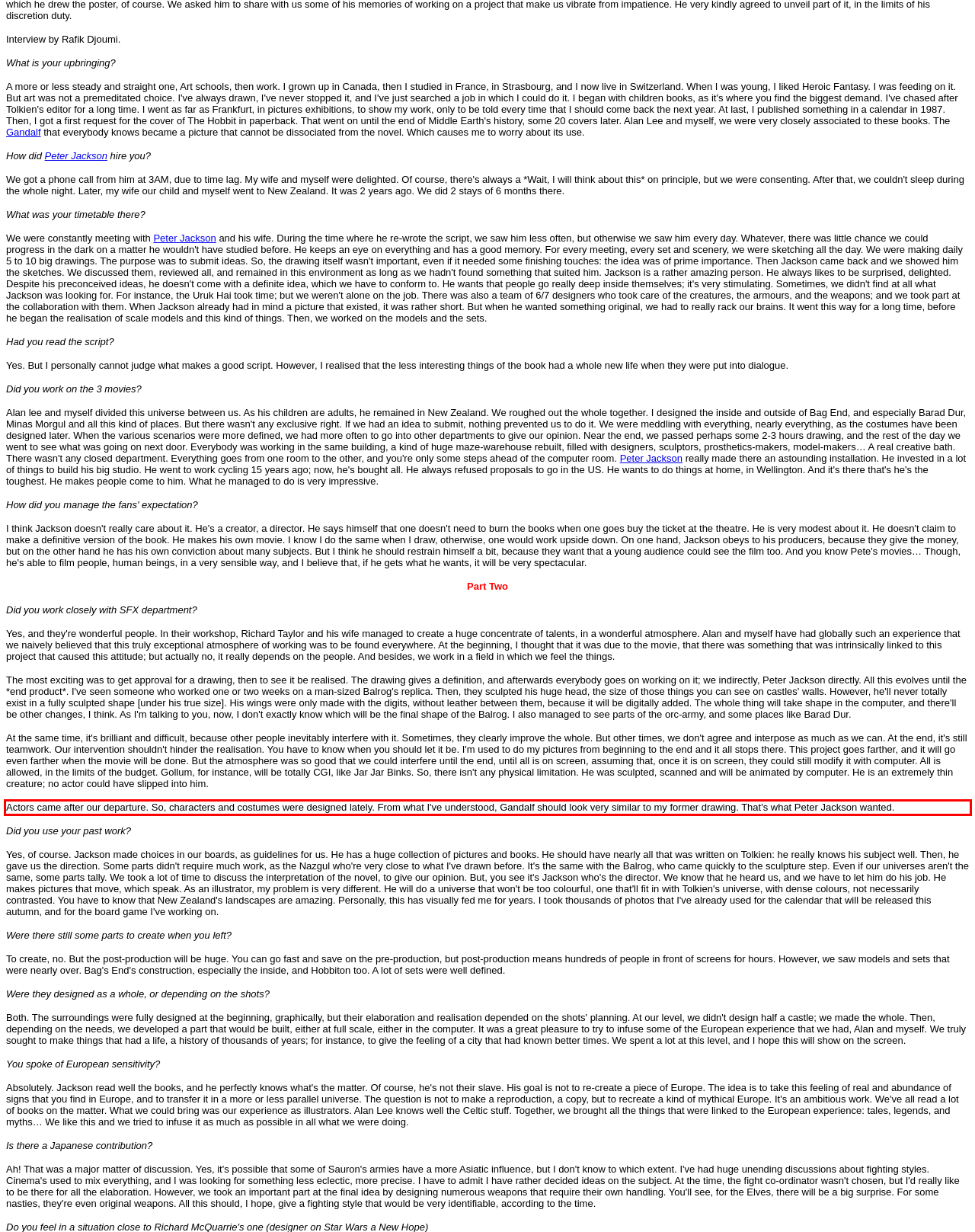You are provided with a webpage screenshot that includes a red rectangle bounding box. Extract the text content from within the bounding box using OCR.

Actors came after our departure. So, characters and costumes were designed lately. From what I've understood, Gandalf should look very similar to my former drawing. That's what Peter Jackson wanted.